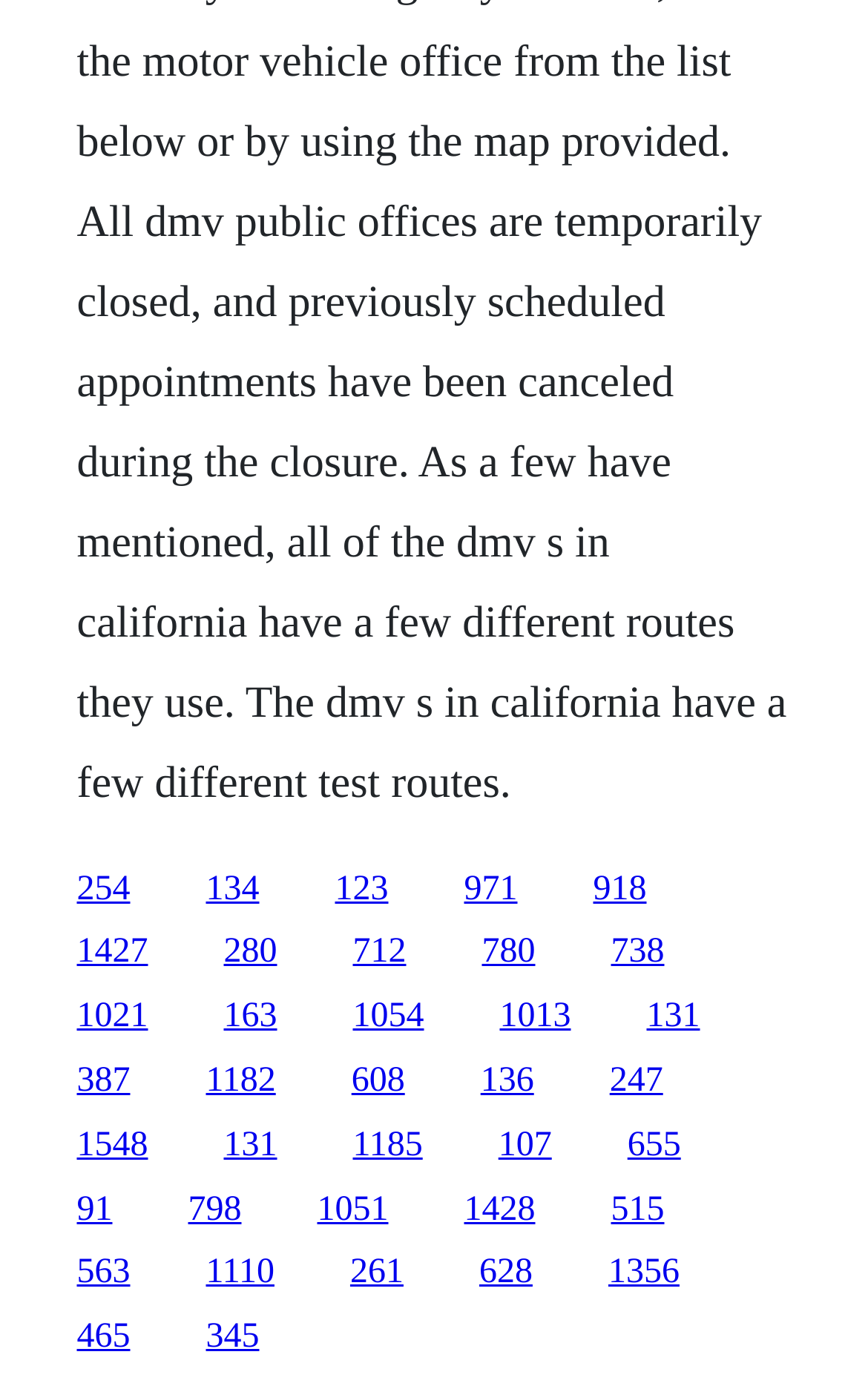Utilize the information from the image to answer the question in detail:
What is the vertical spacing between the rows of links?

By analyzing the bounding box coordinates, I can see that the vertical spacing between the rows of links is approximately 0.046, which is the difference between the top coordinate of one row and the bottom coordinate of the previous row.